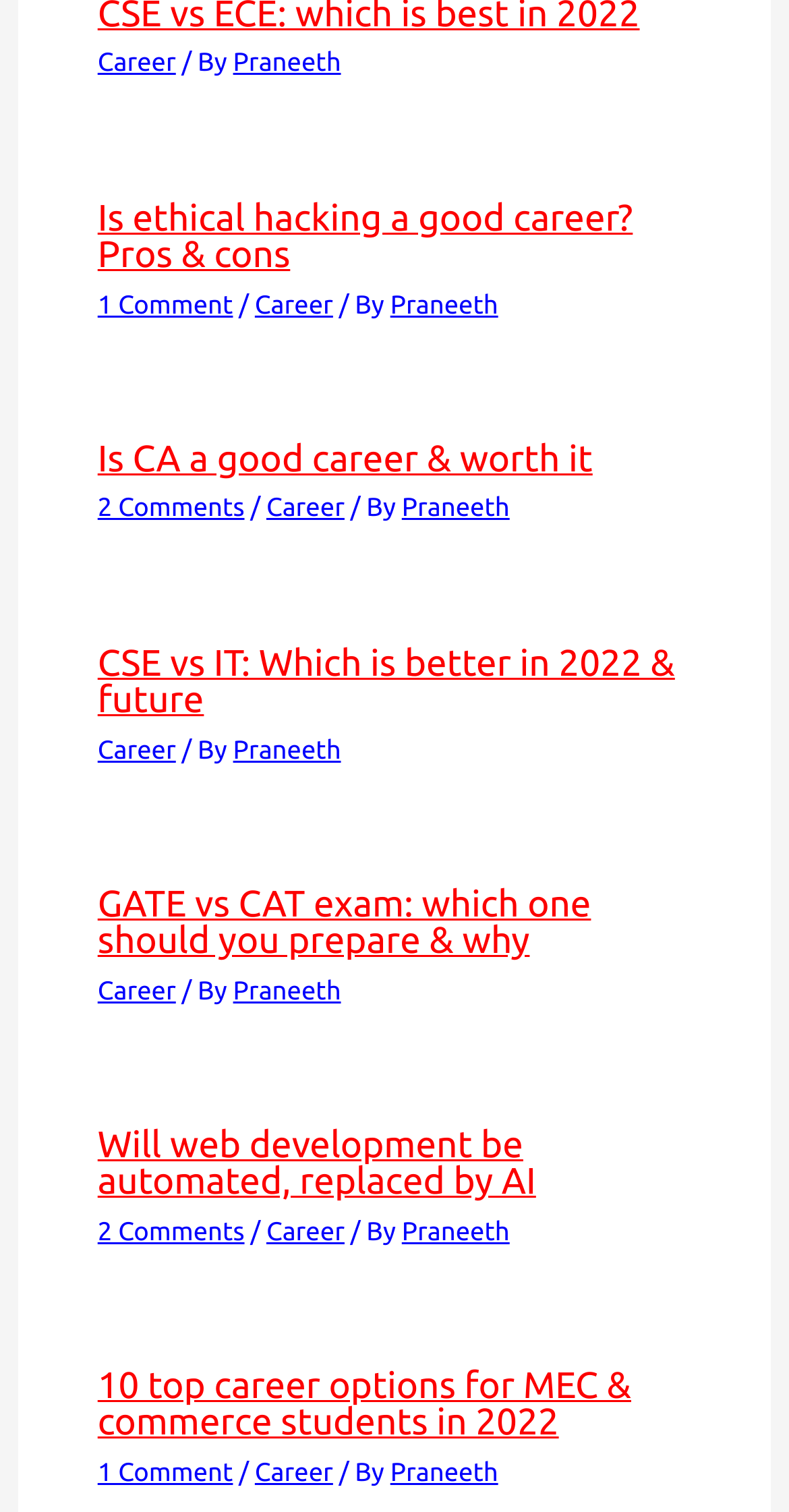Please answer the following question using a single word or phrase: 
What is the category of the articles on this webpage?

Career